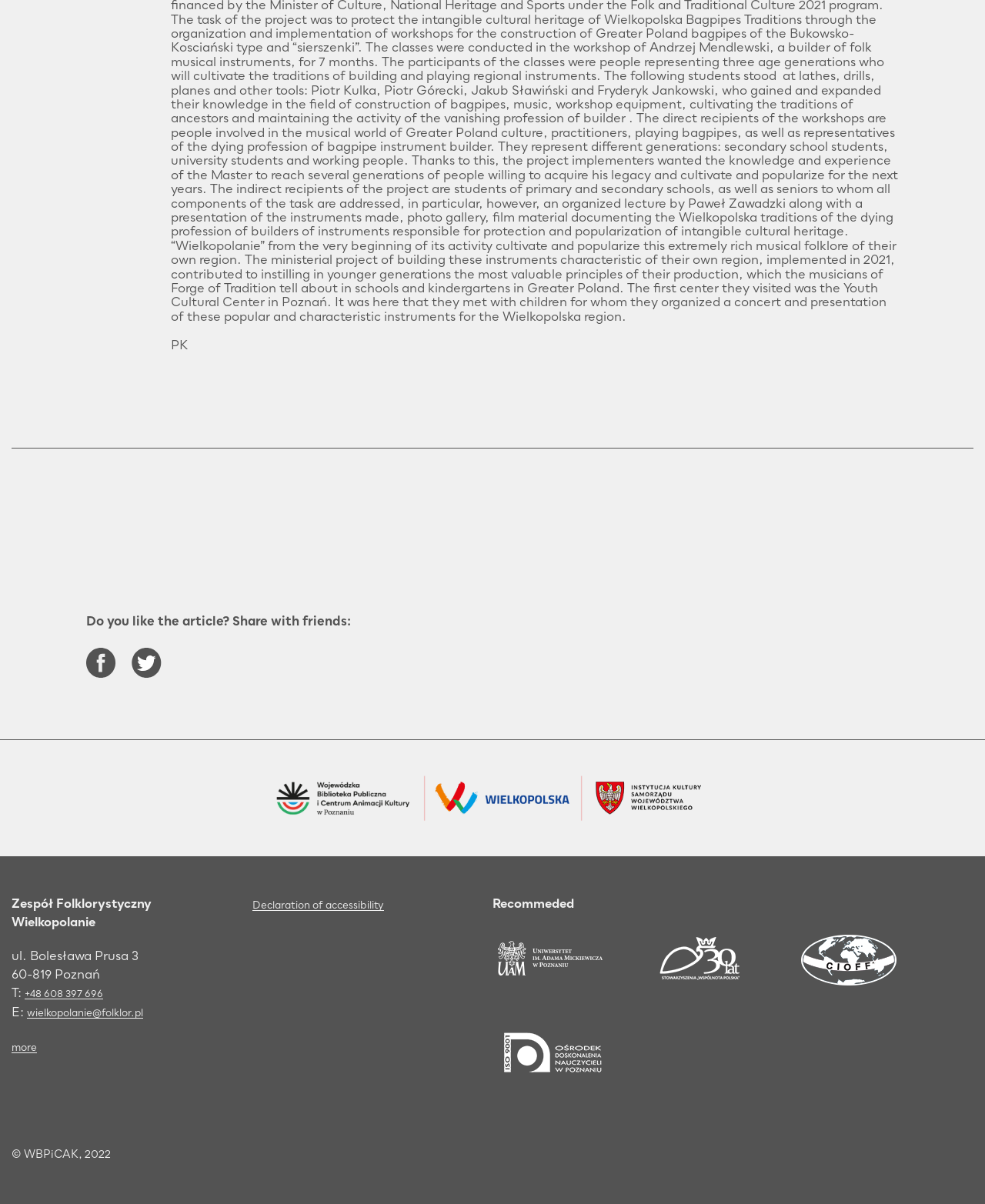What is the name of the organization?
Look at the image and respond with a single word or a short phrase.

WBPiCAK